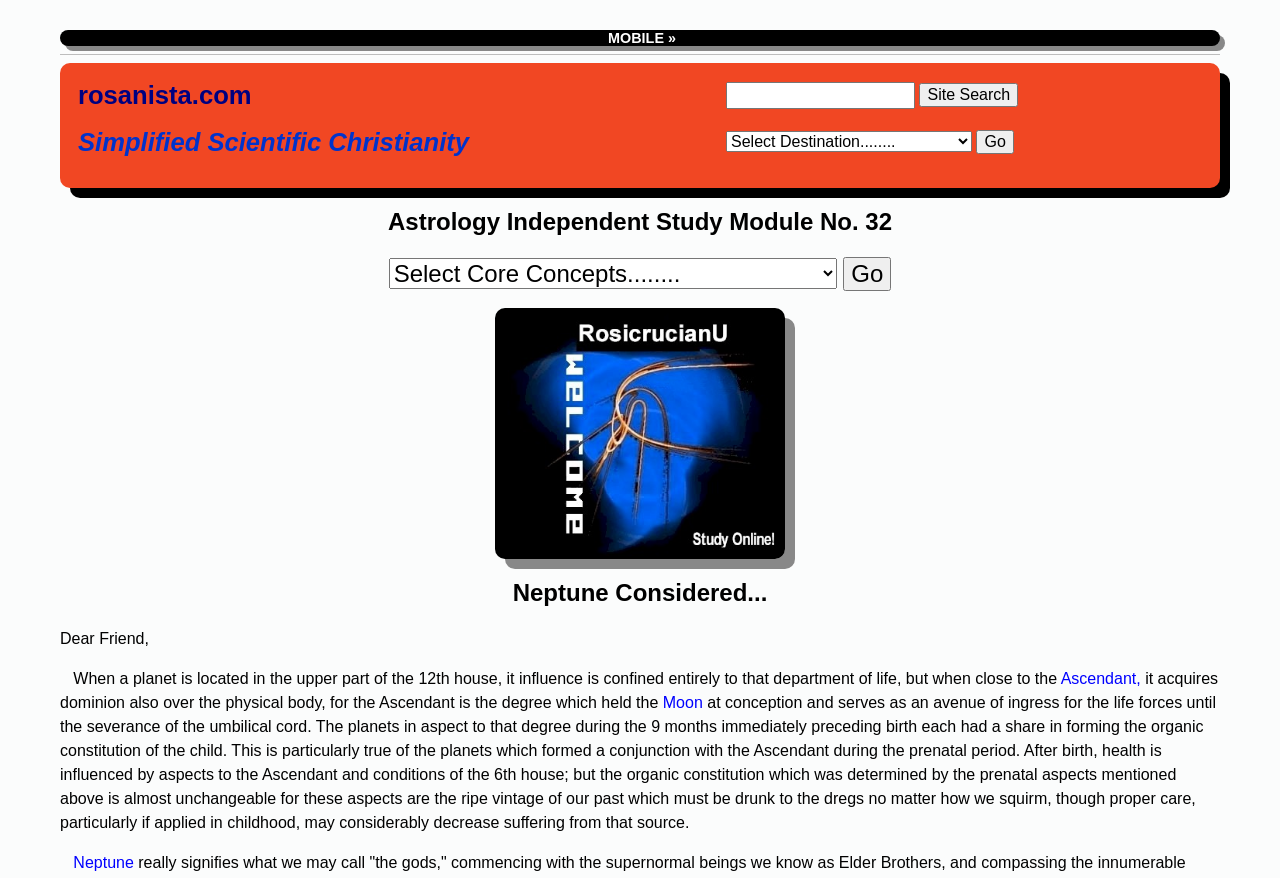Specify the bounding box coordinates of the region I need to click to perform the following instruction: "Select a destination". The coordinates must be four float numbers in the range of 0 to 1, i.e., [left, top, right, bottom].

[0.567, 0.149, 0.759, 0.173]